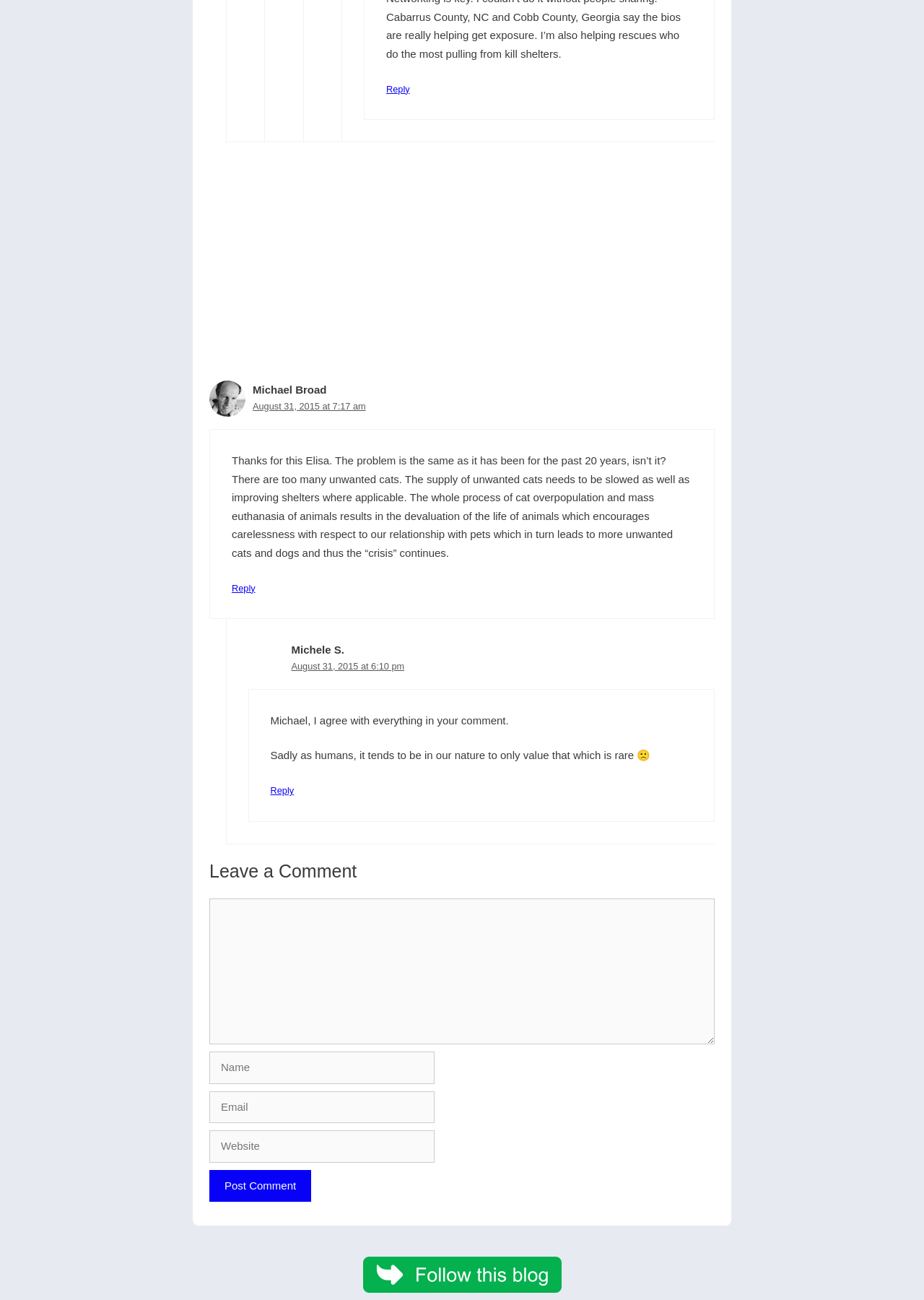Identify the bounding box coordinates of the clickable section necessary to follow the following instruction: "Reply to Michael Broad". The coordinates should be presented as four float numbers from 0 to 1, i.e., [left, top, right, bottom].

[0.251, 0.448, 0.276, 0.457]